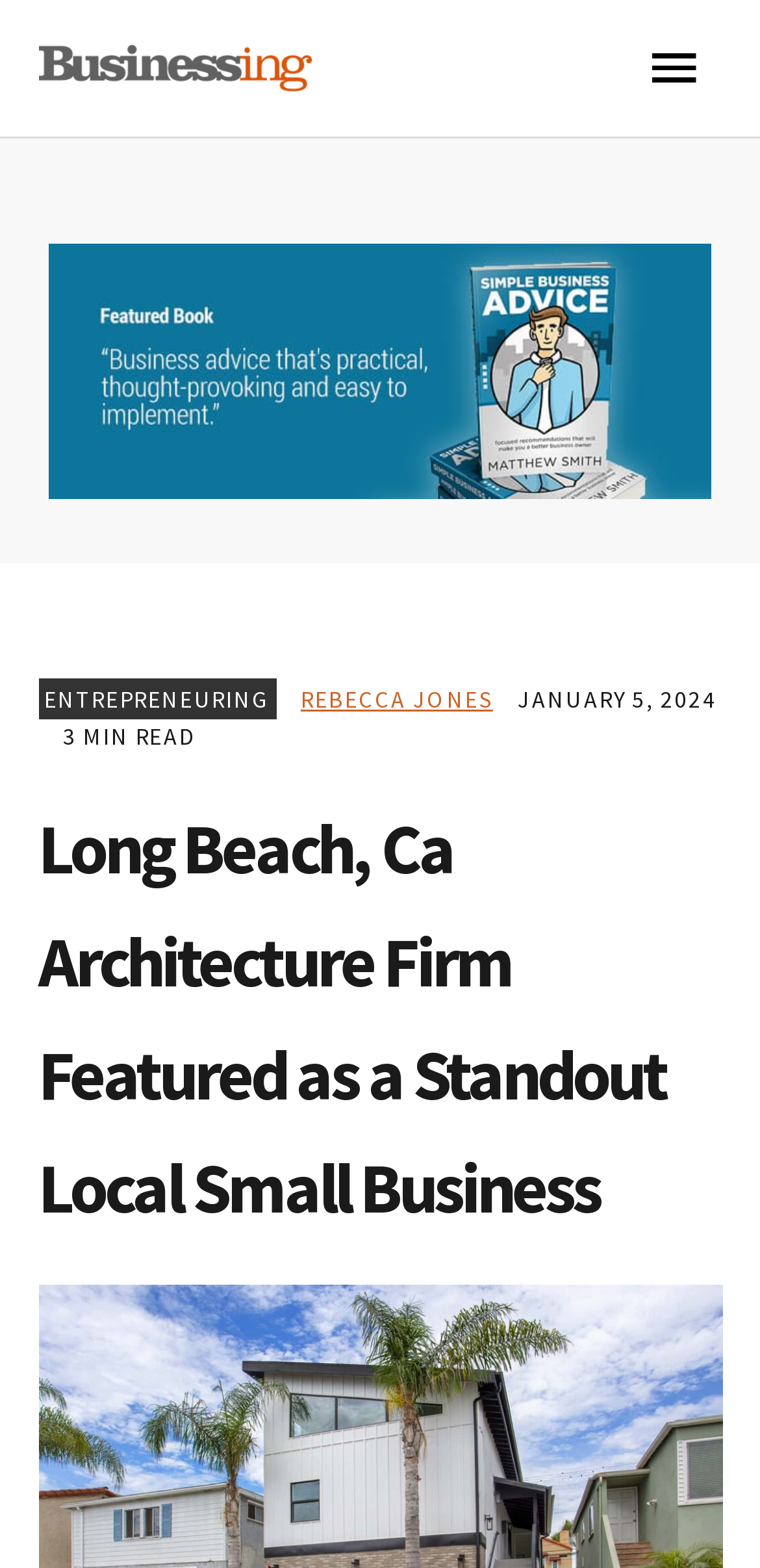Reply to the question below using a single word or brief phrase:
How long does it take to read the article?

3 MIN